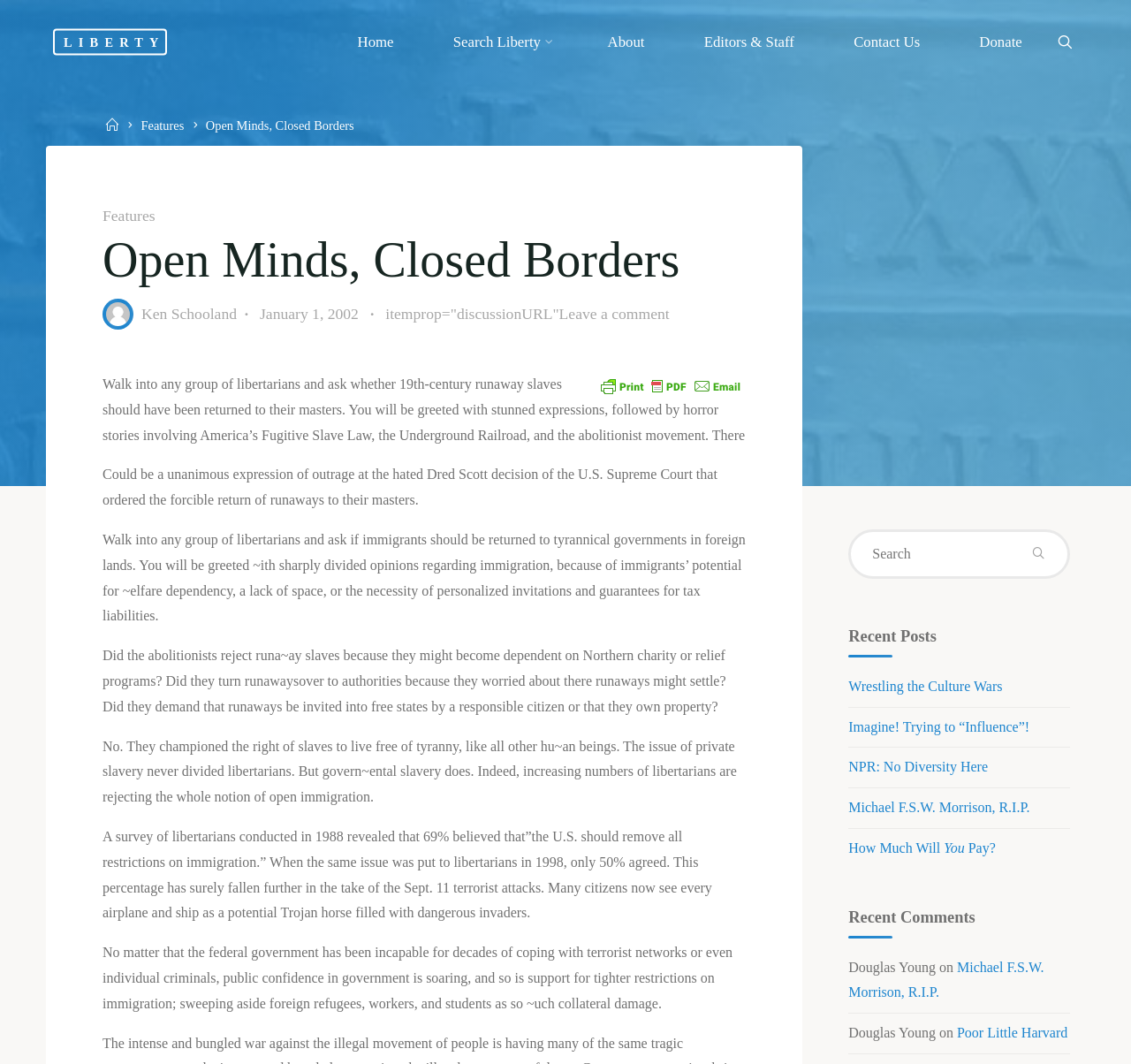Kindly determine the bounding box coordinates of the area that needs to be clicked to fulfill this instruction: "View the 'Recent Posts'".

[0.75, 0.583, 0.946, 0.618]